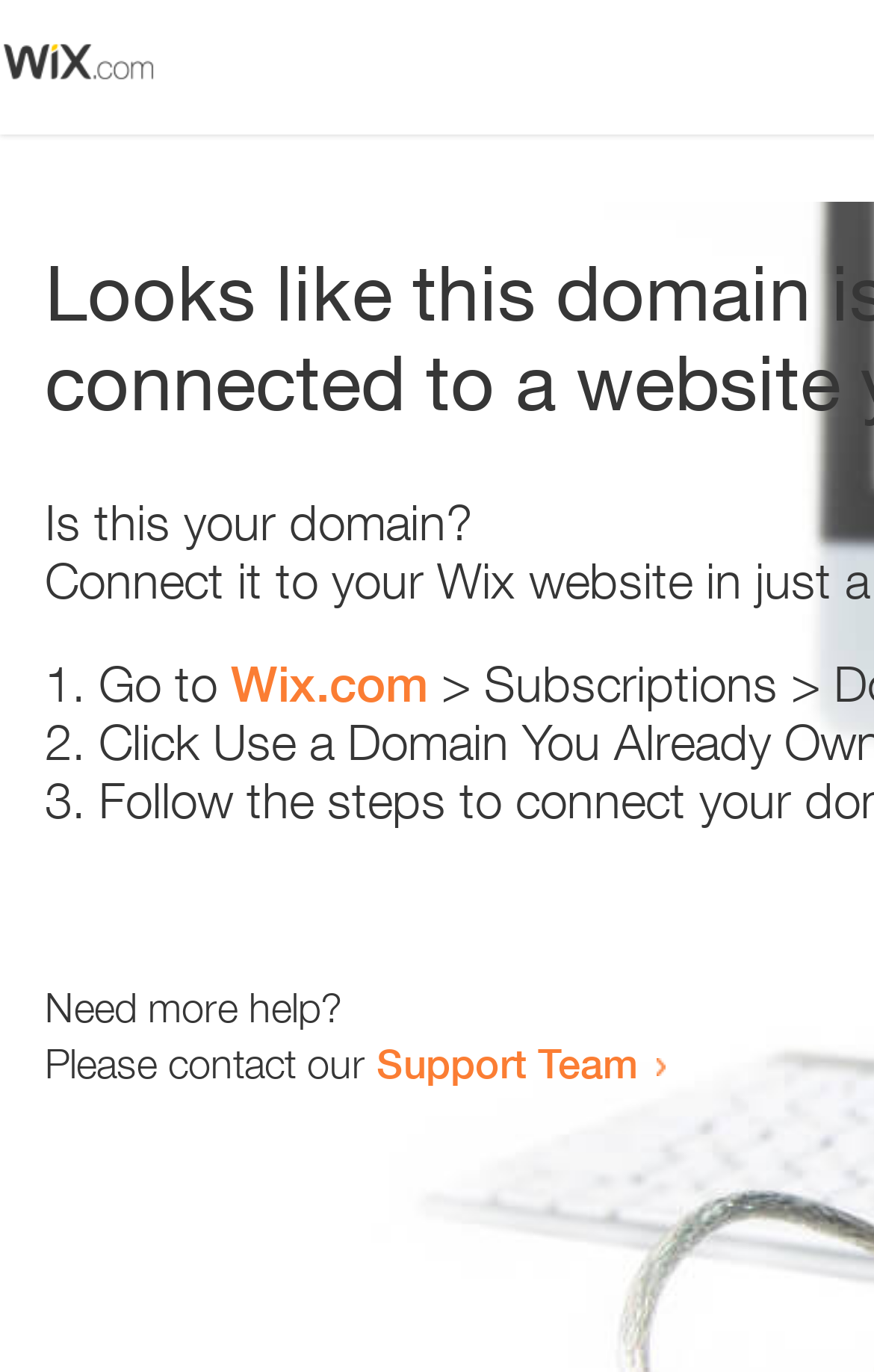Who can be contacted for further assistance?
Use the screenshot to answer the question with a single word or phrase.

Support Team